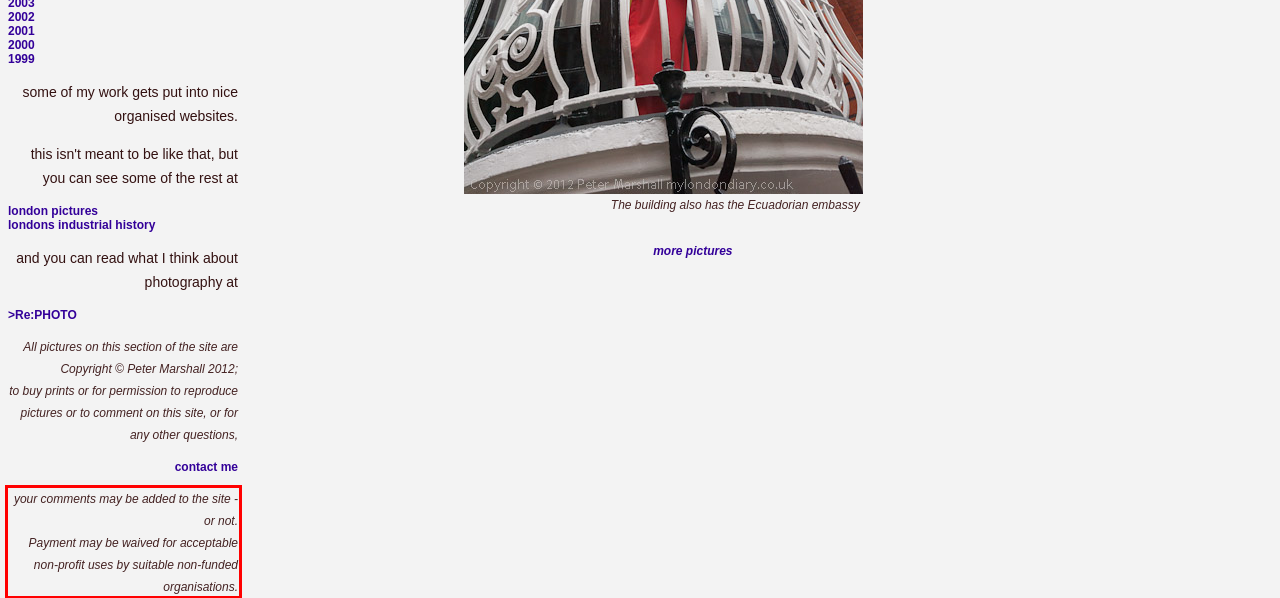By examining the provided screenshot of a webpage, recognize the text within the red bounding box and generate its text content.

your comments may be added to the site - or not. Payment may be waived for acceptable non-profit uses by suitable non-funded organisations.